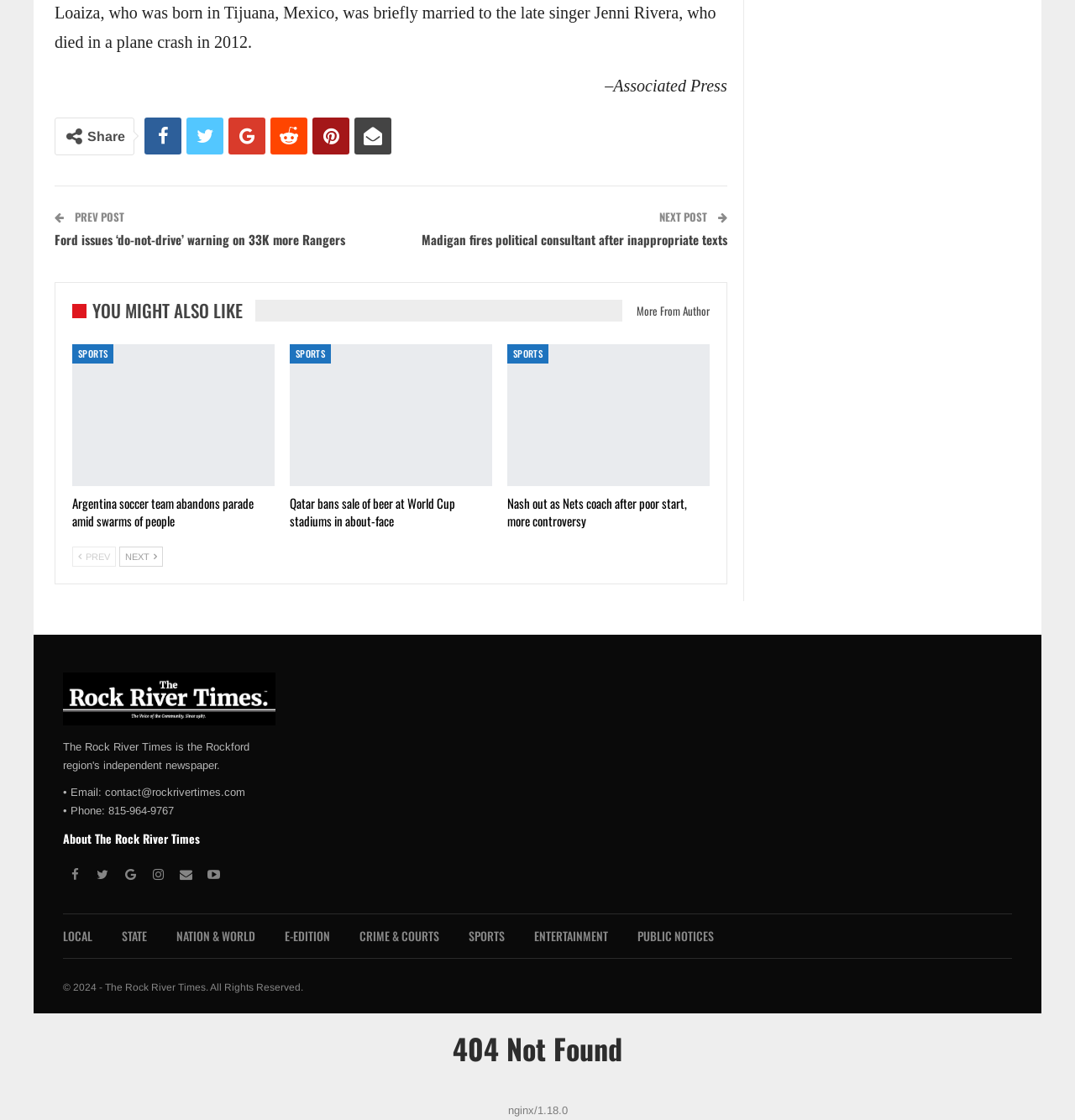Determine the bounding box of the UI component based on this description: "Nation & World". The bounding box coordinates should be four float values between 0 and 1, i.e., [left, top, right, bottom].

[0.164, 0.828, 0.238, 0.843]